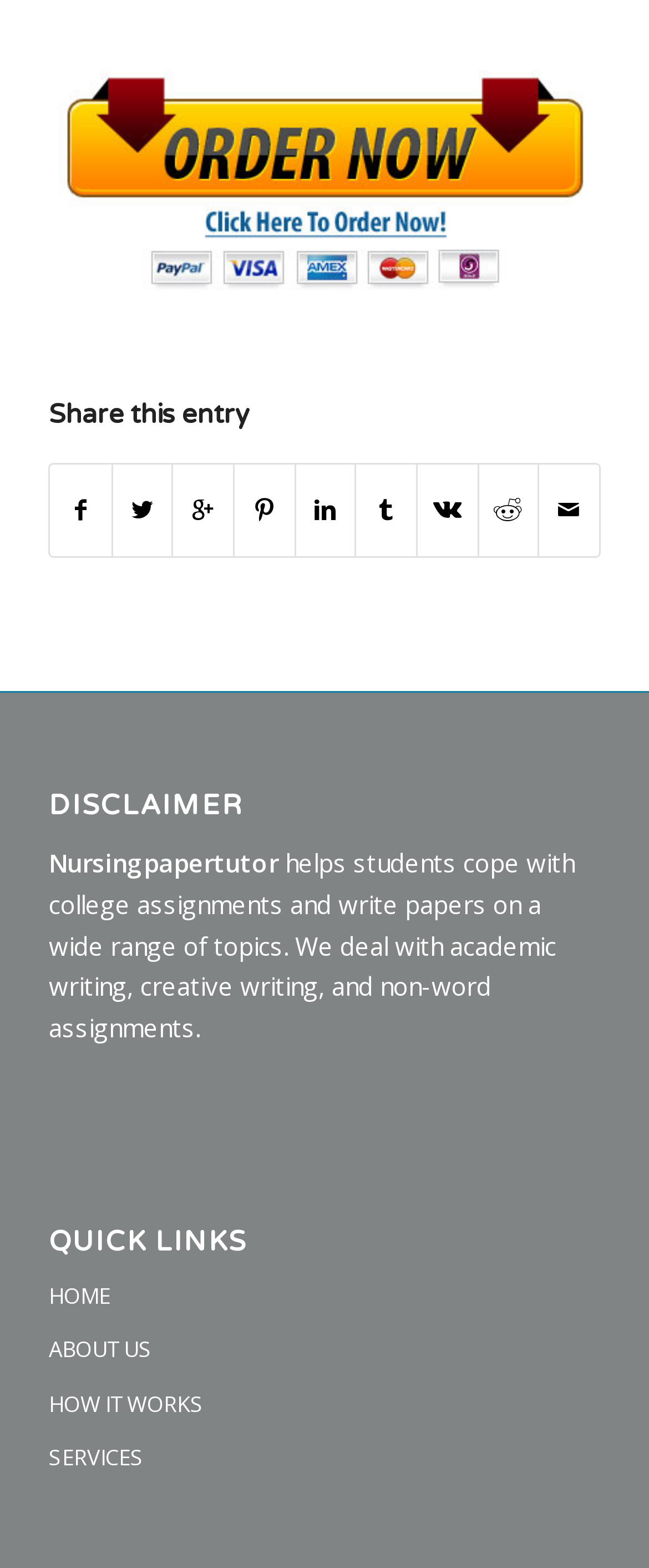What is the last service provided?
Please provide a detailed answer to the question.

The services section is located at the bottom of the webpage, and the last link in this section is 'SERVICES', which is a link element with the text 'SERVICES'.